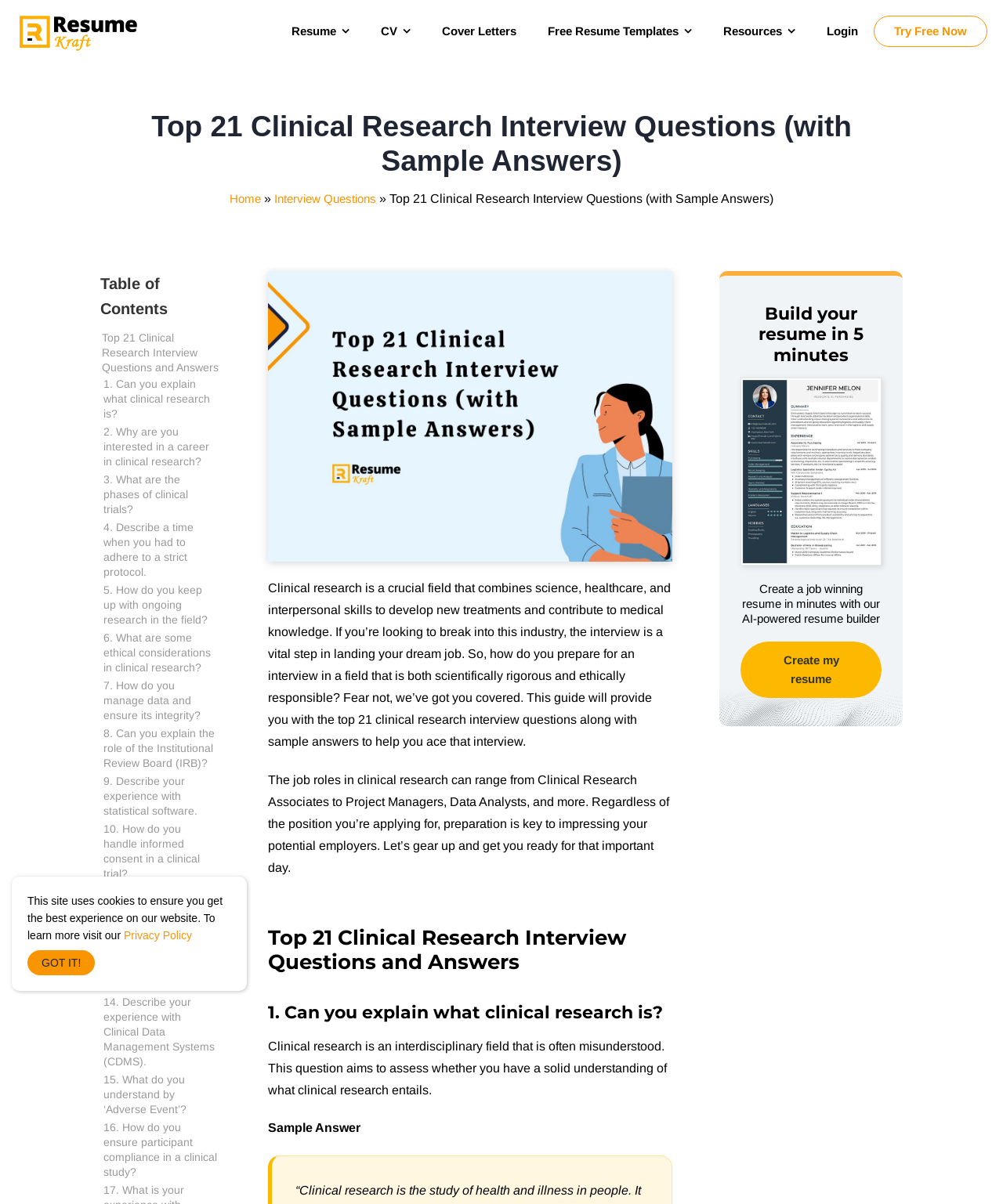For the following element description, predict the bounding box coordinates in the format (top-left x, top-left y, bottom-right x, bottom-right y). All values should be floating point numbers between 0 and 1. Description: Industrial Valves

None